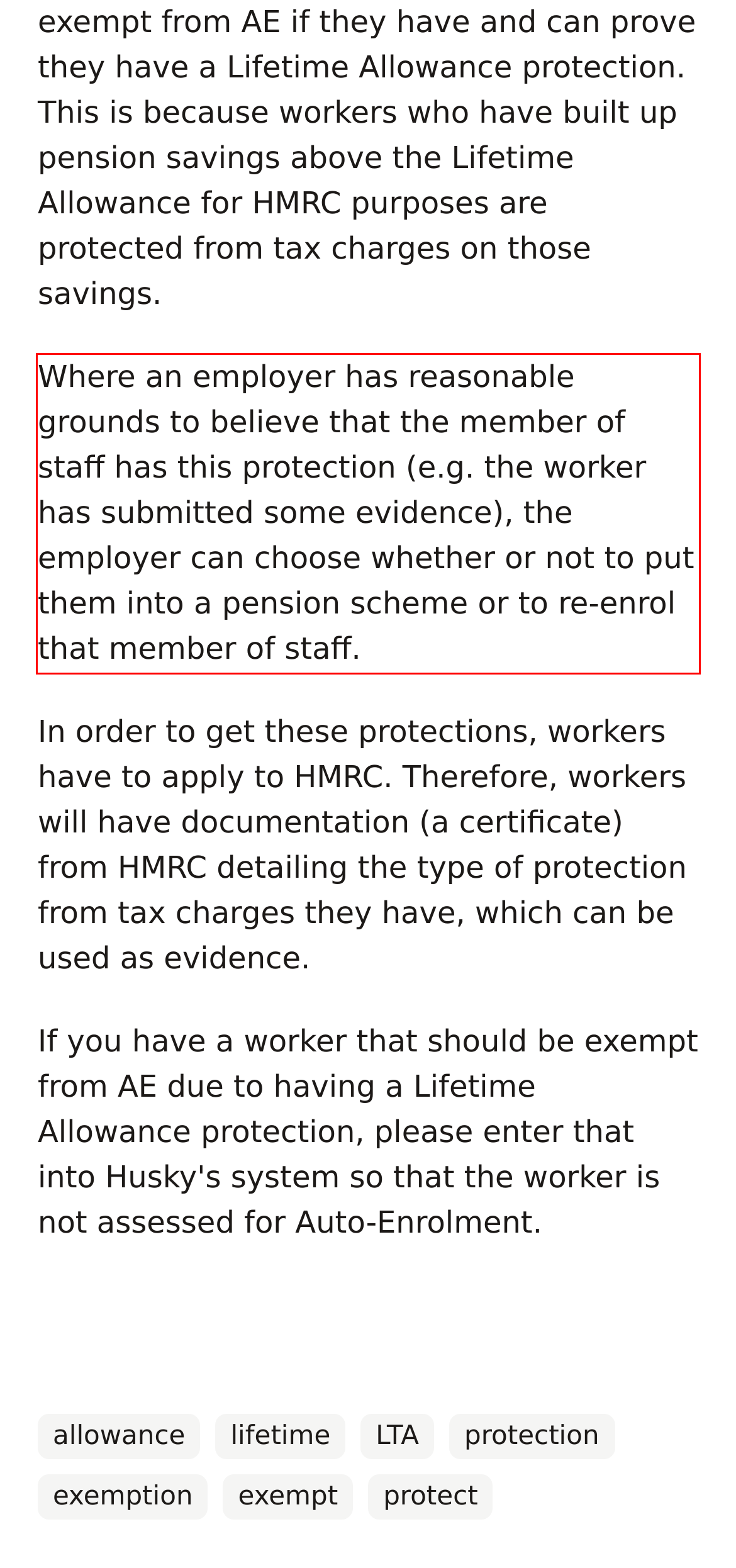You have a screenshot of a webpage, and there is a red bounding box around a UI element. Utilize OCR to extract the text within this red bounding box.

Where an employer has reasonable grounds to believe that the member of staff has this protection (e.g. the worker has submitted some evidence), the employer can choose whether or not to put them into a pension scheme or to re-enrol that member of staff.